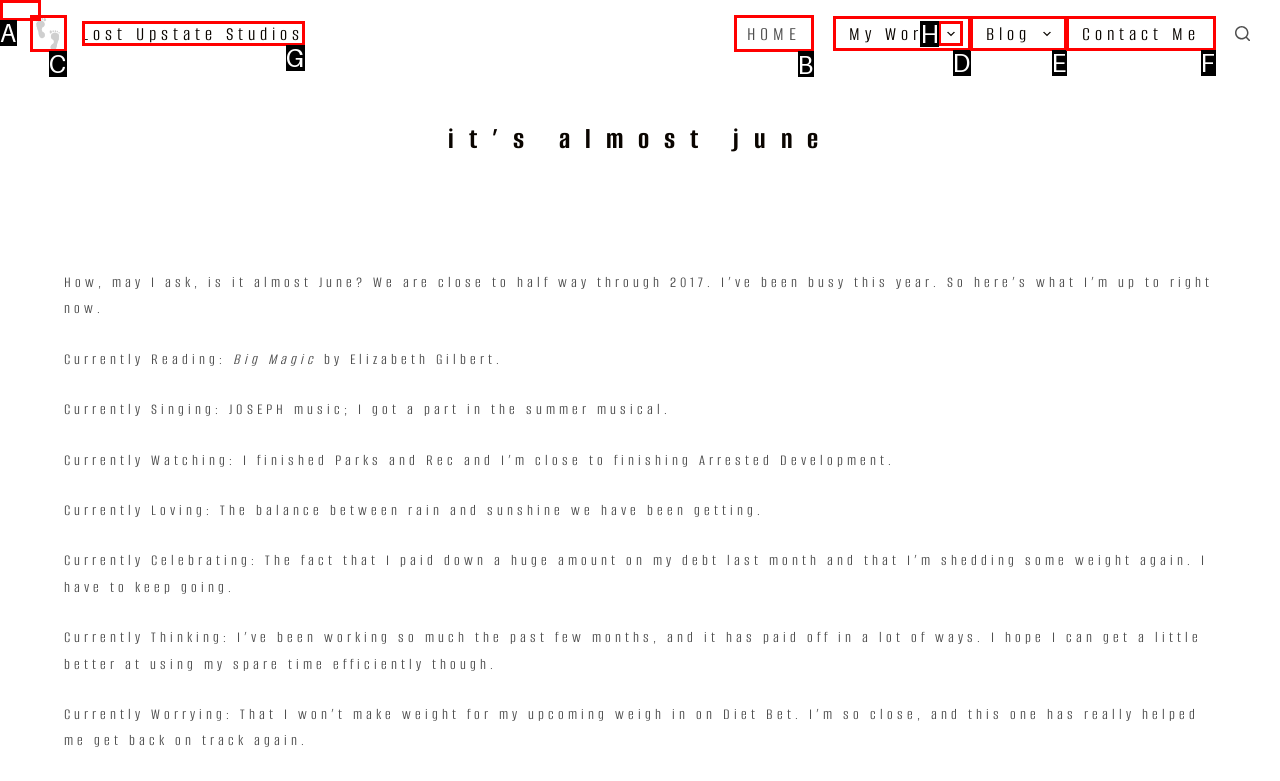Match the element description: Lost Upstate Studios to the correct HTML element. Answer with the letter of the selected option.

G